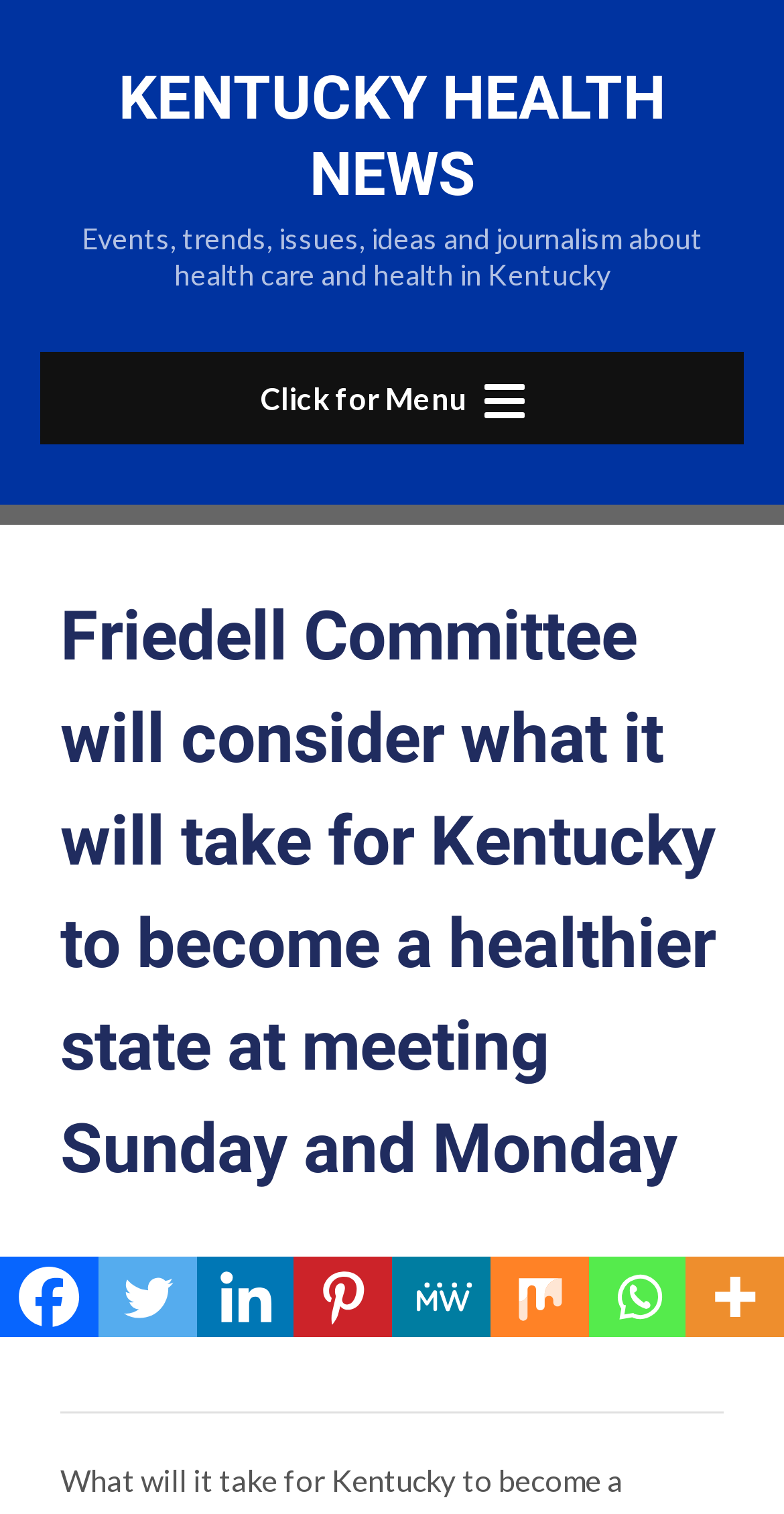What is the category of the article?
Using the image as a reference, answer with just one word or a short phrase.

YOUR HEALTH